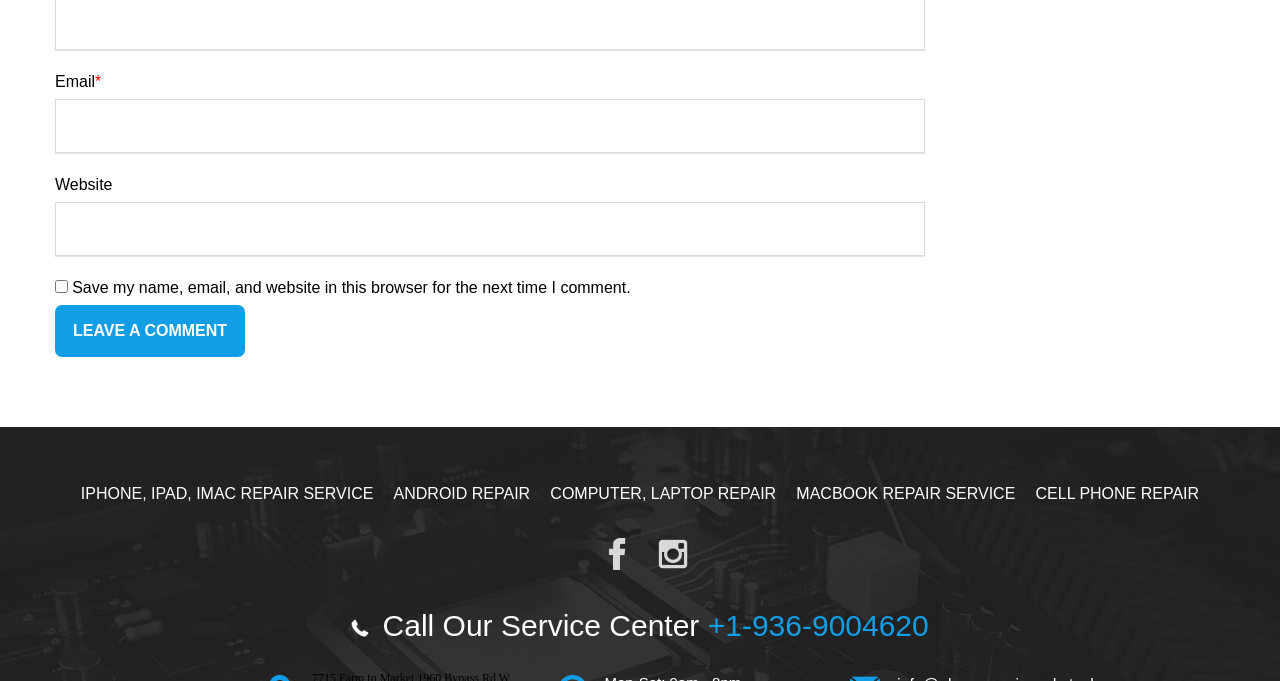Find the bounding box coordinates of the clickable region needed to perform the following instruction: "Back to top of the page". The coordinates should be provided as four float numbers between 0 and 1, i.e., [left, top, right, bottom].

None